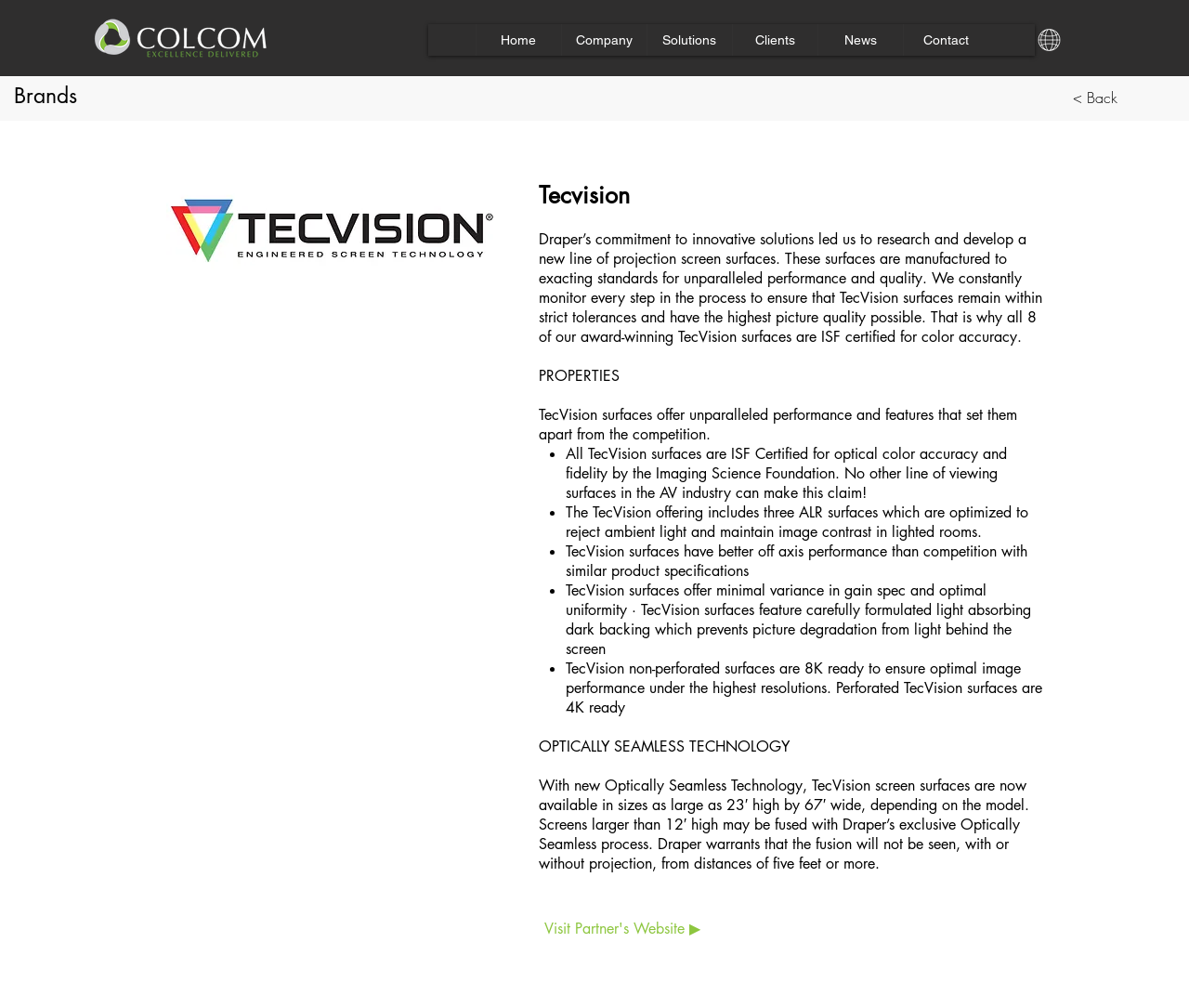Identify the coordinates of the bounding box for the element described below: "News". Return the coordinates as four float numbers between 0 and 1: [left, top, right, bottom].

[0.687, 0.024, 0.759, 0.055]